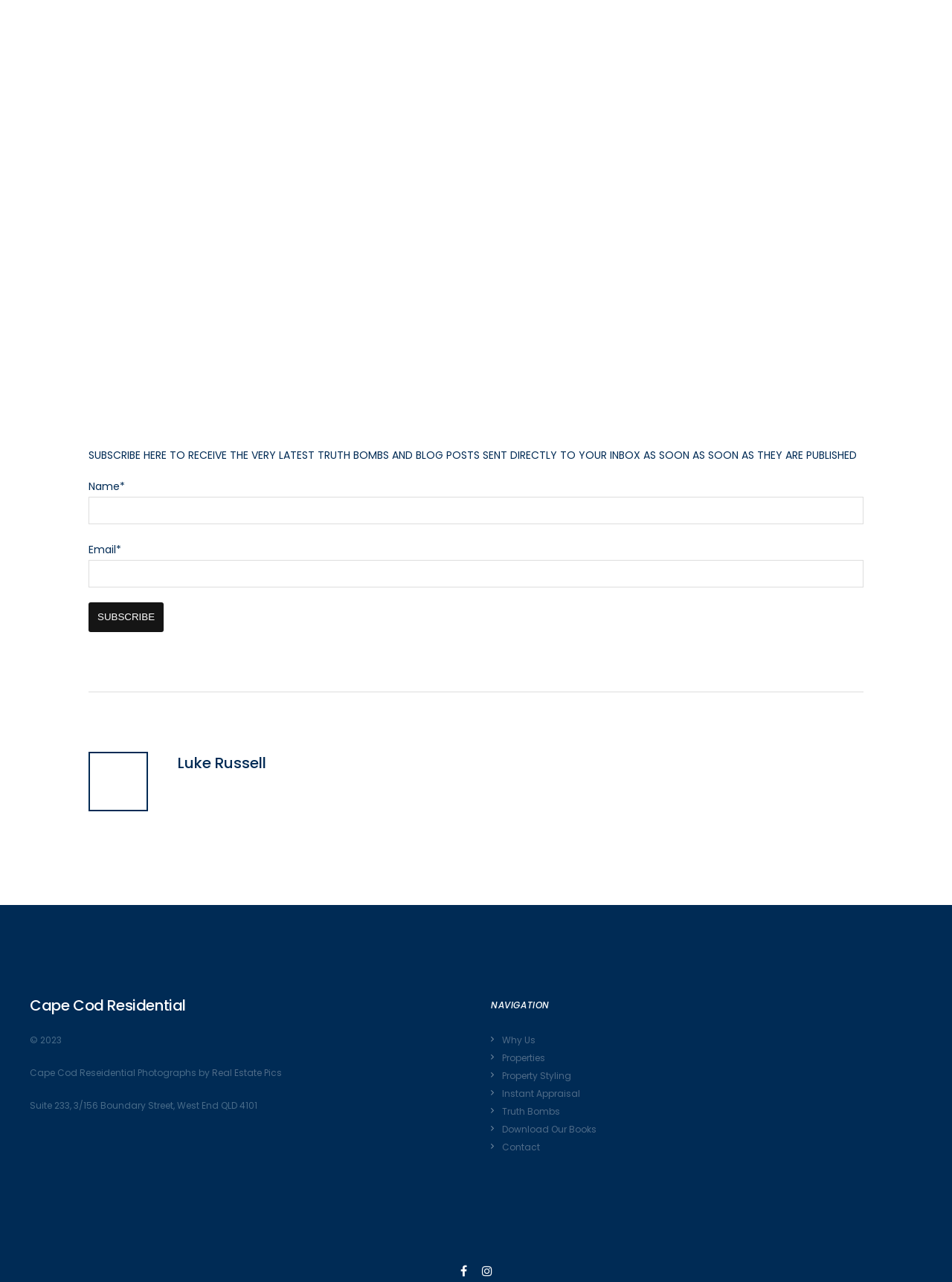Give a one-word or short phrase answer to the question: 
What is the purpose of the form at the top?

Subscribe to newsletter